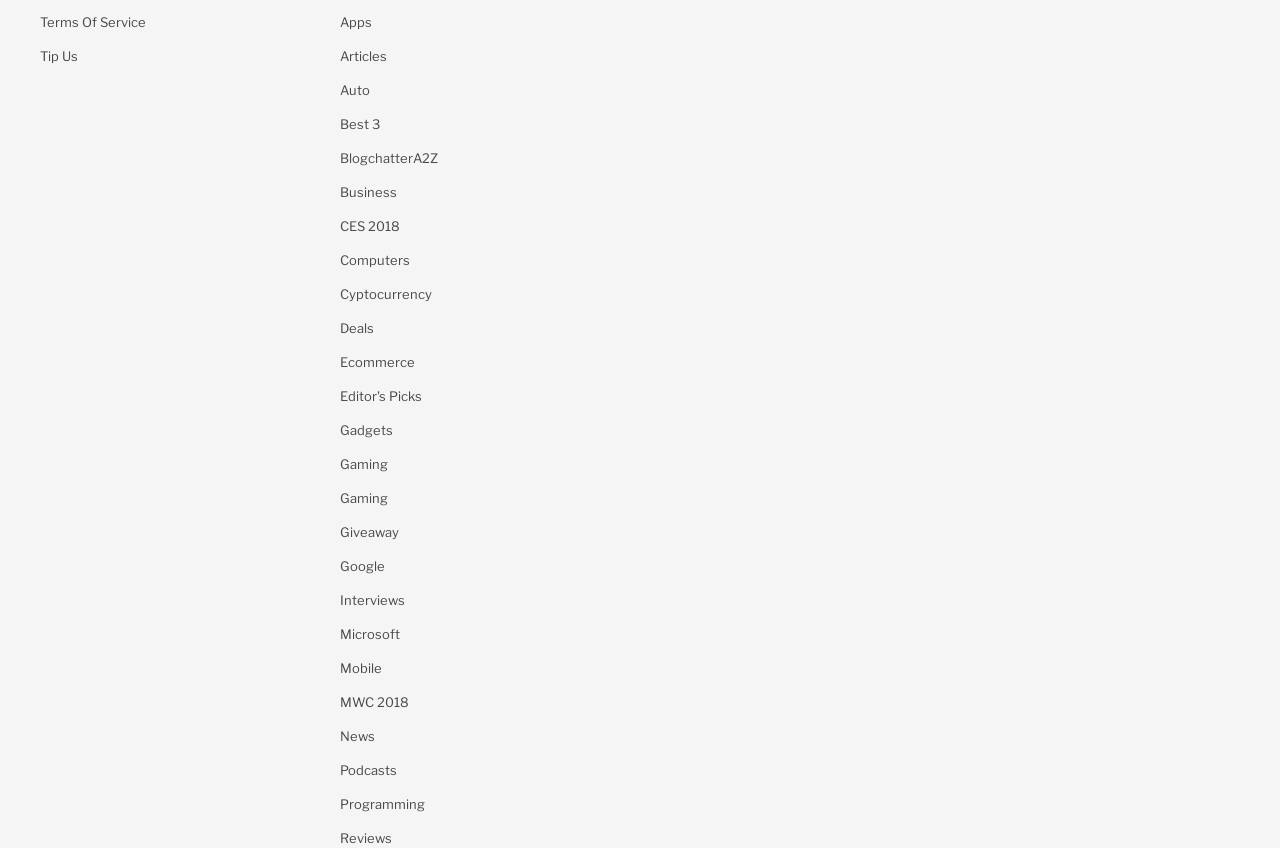Respond with a single word or phrase to the following question: What is the first link on the webpage?

Terms Of Service